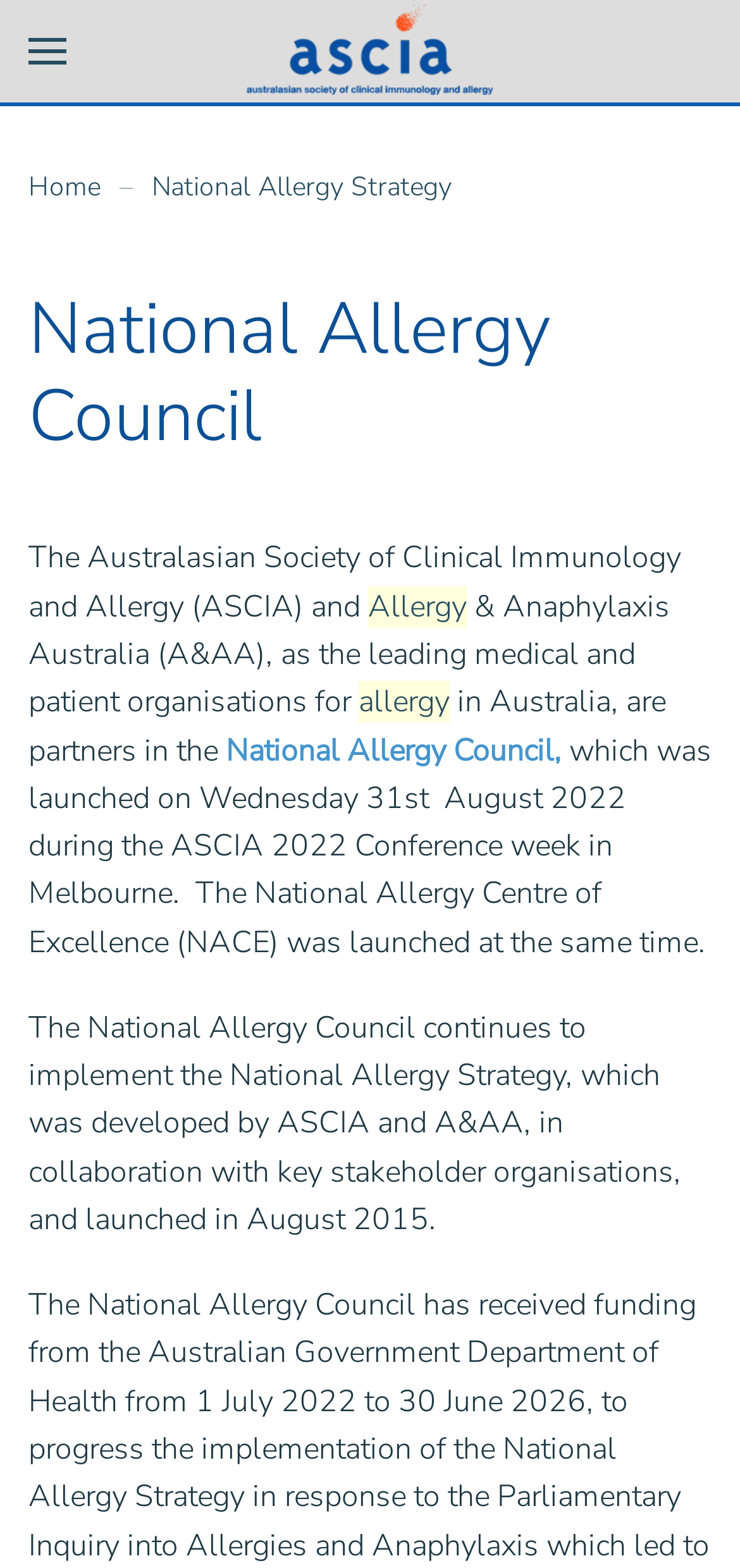From the element description National Allergy Council,, predict the bounding box coordinates of the UI element. The coordinates must be specified in the format (top-left x, top-left y, bottom-right x, bottom-right y) and should be within the 0 to 1 range.

[0.305, 0.465, 0.759, 0.492]